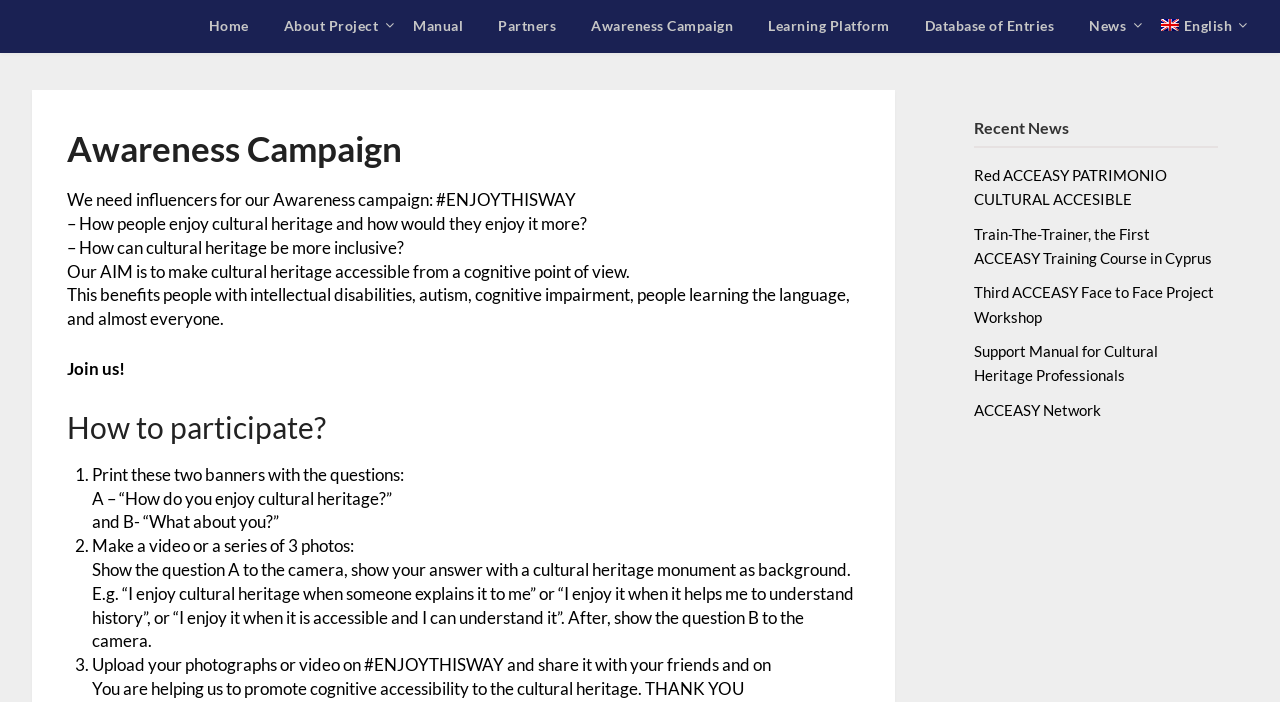Kindly provide the bounding box coordinates of the section you need to click on to fulfill the given instruction: "Click on the 'Manual' link".

[0.31, 0.0, 0.374, 0.075]